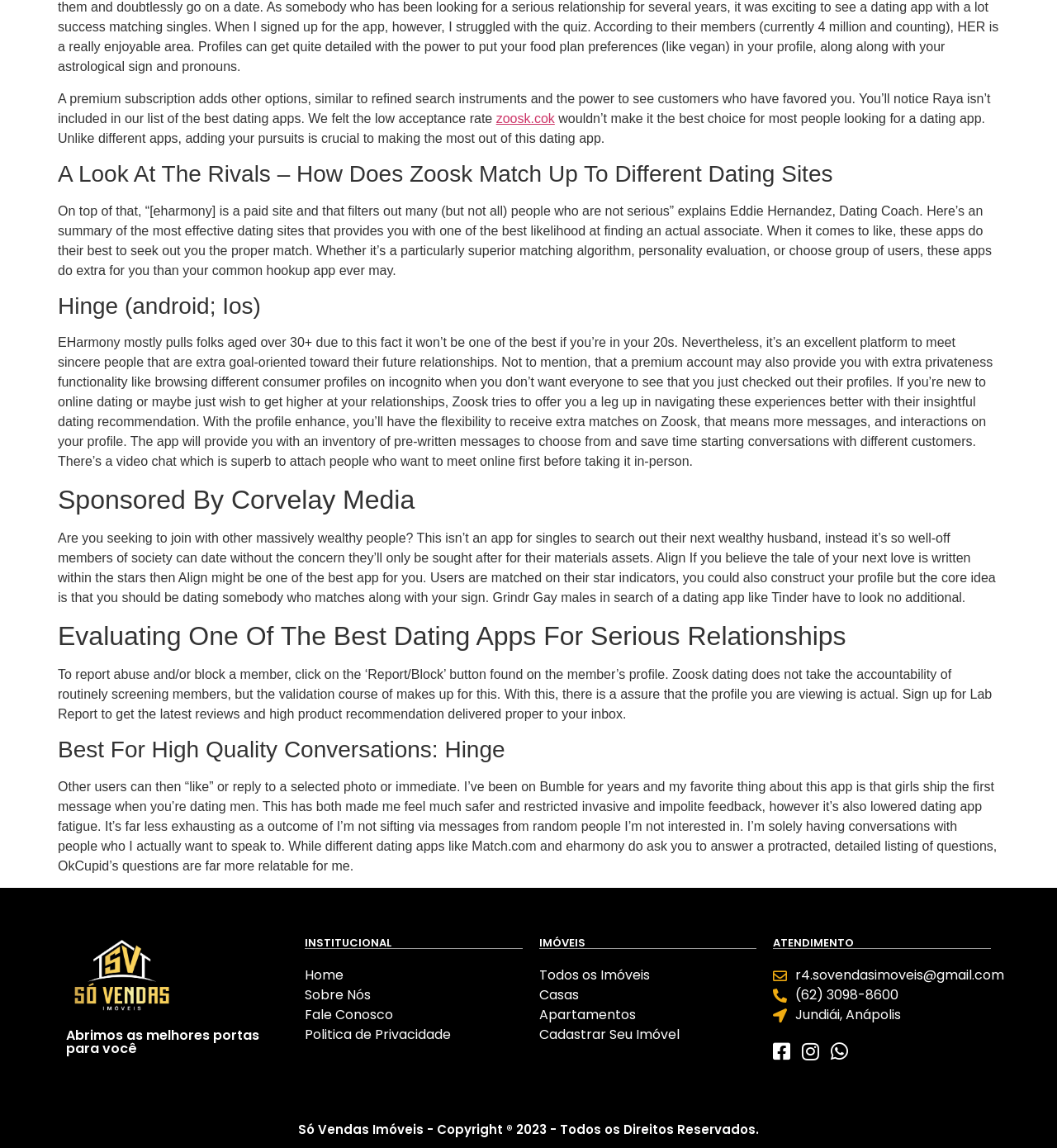Provide the bounding box coordinates for the UI element described in this sentence: "Apartamentos". The coordinates should be four float values between 0 and 1, i.e., [left, top, right, bottom].

[0.51, 0.876, 0.716, 0.893]